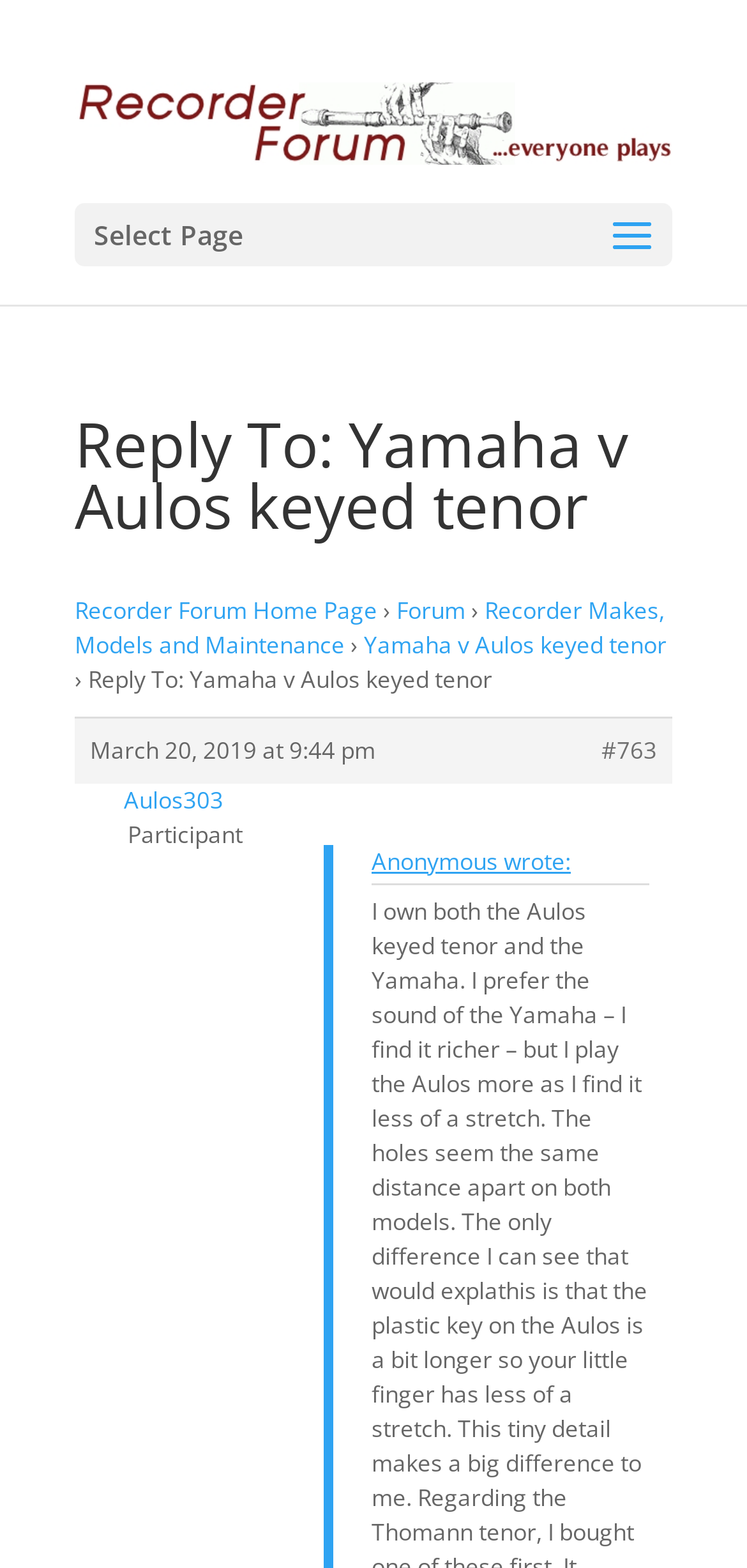Locate the UI element that matches the description Recorder Forum Home Page in the webpage screenshot. Return the bounding box coordinates in the format (top-left x, top-left y, bottom-right x, bottom-right y), with values ranging from 0 to 1.

[0.1, 0.379, 0.505, 0.4]